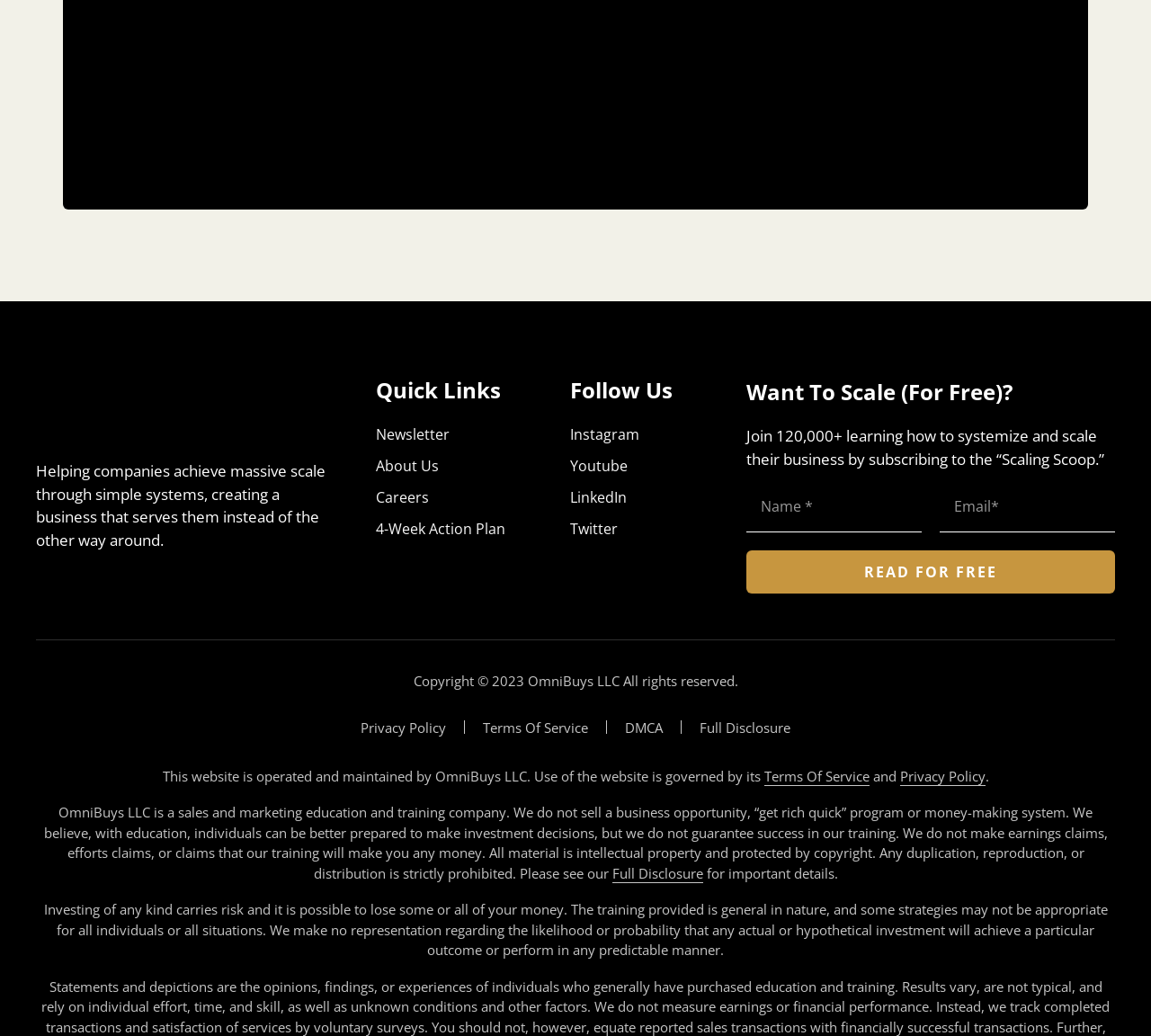Indicate the bounding box coordinates of the clickable region to achieve the following instruction: "Click on the 'Newsletter' link."

[0.327, 0.407, 0.48, 0.432]